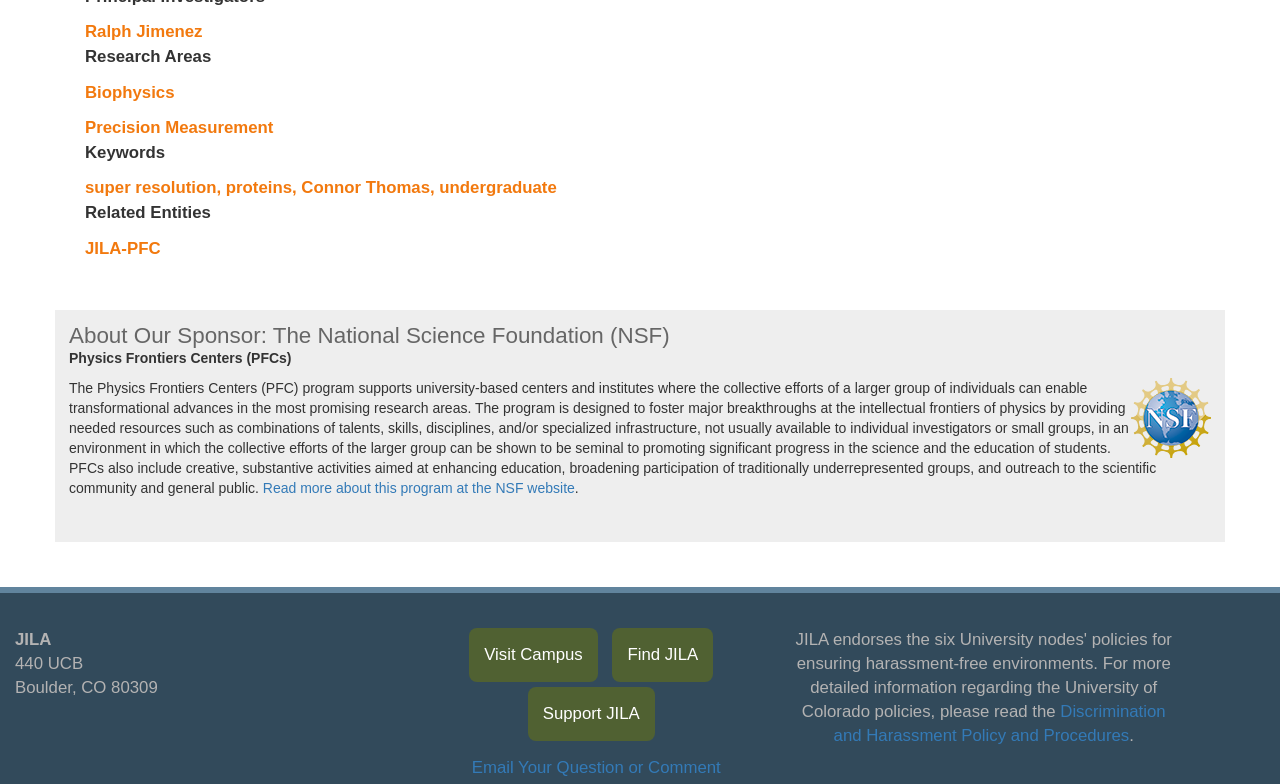Please identify the bounding box coordinates of the element's region that I should click in order to complete the following instruction: "Visit the JILA campus". The bounding box coordinates consist of four float numbers between 0 and 1, i.e., [left, top, right, bottom].

[0.367, 0.802, 0.467, 0.87]